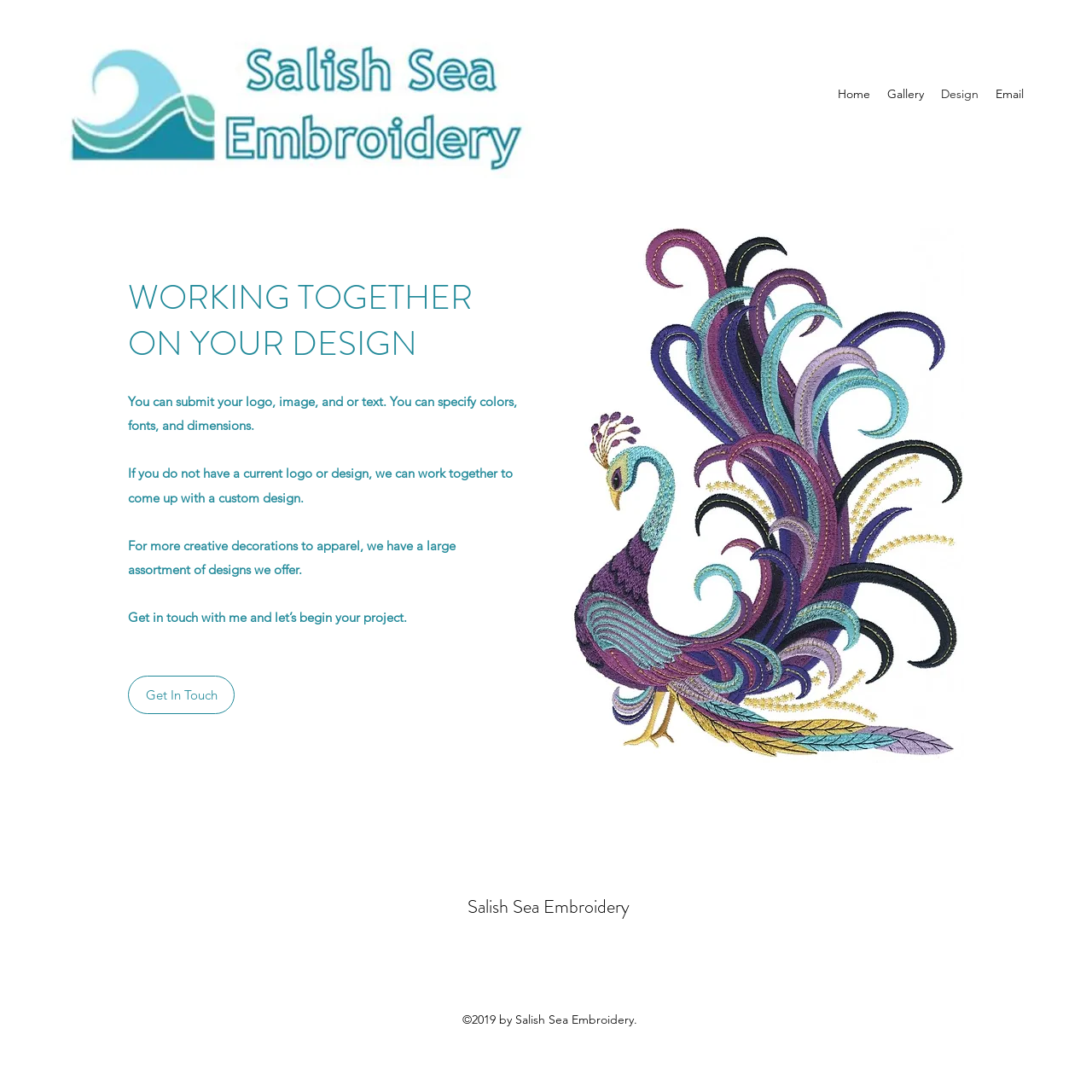Identify the bounding box for the element characterized by the following description: "About Us".

None